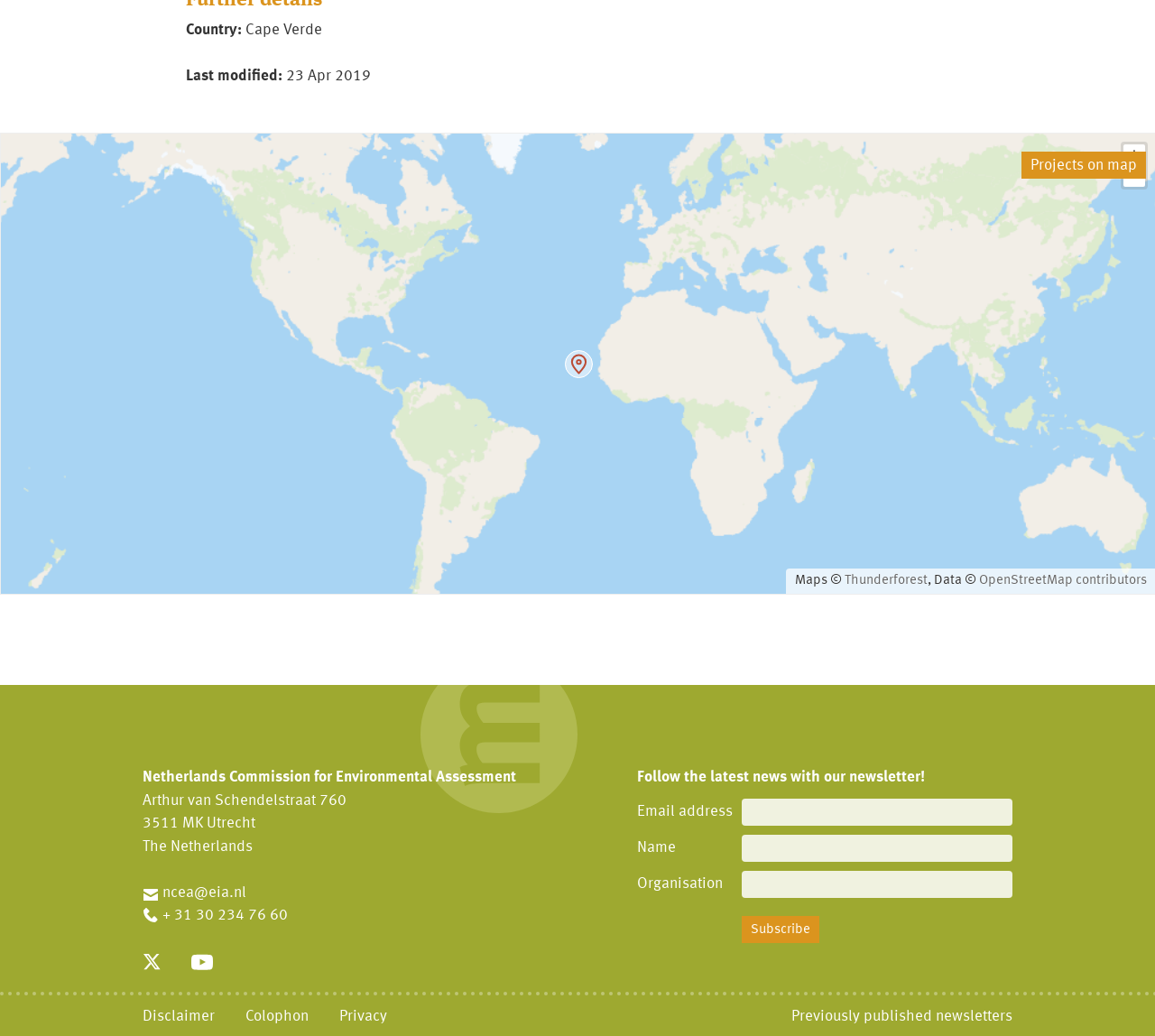Respond concisely with one word or phrase to the following query:
What is the name of the map provider?

Thunderforest